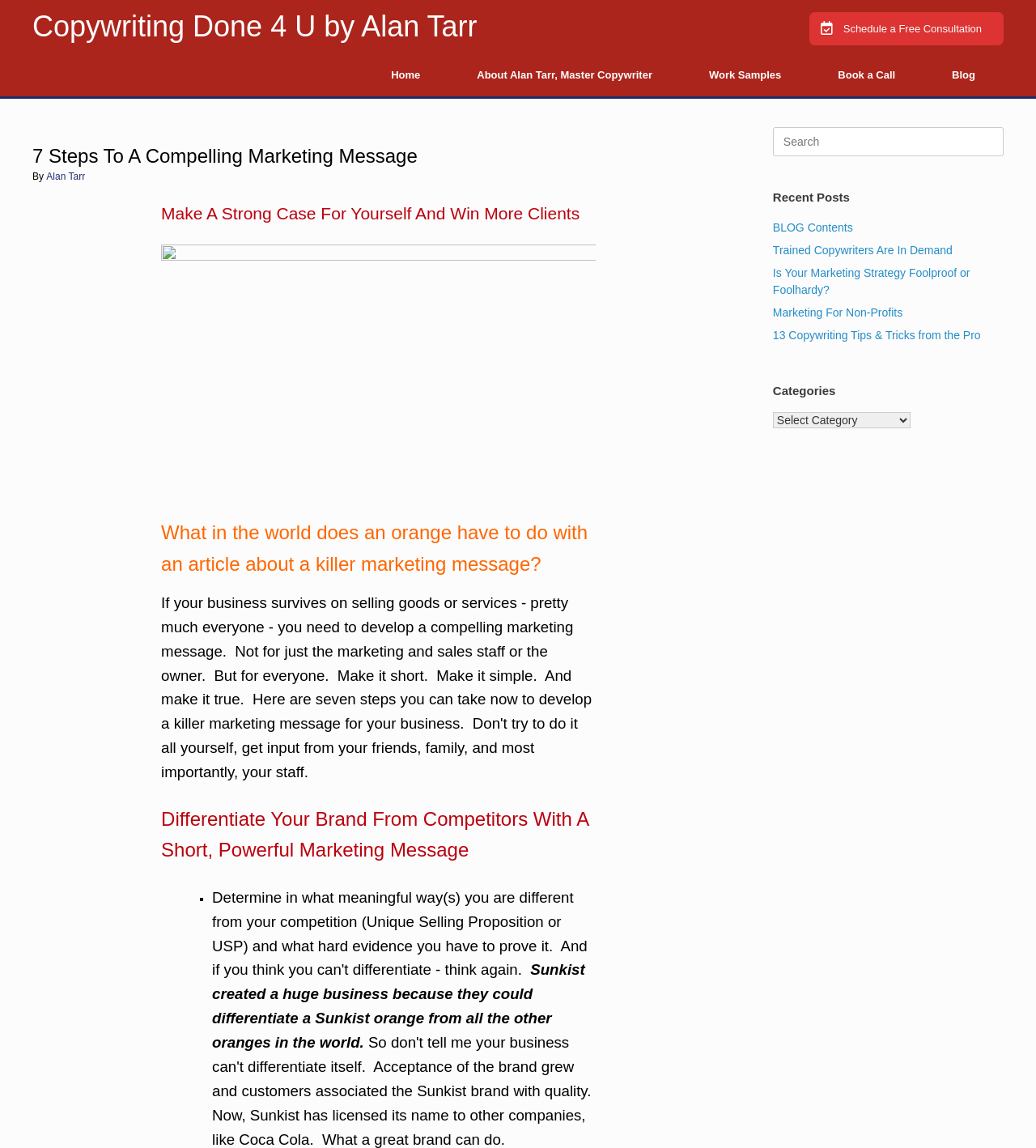Construct a comprehensive caption that outlines the webpage's structure and content.

This webpage appears to be a blog article about crafting a compelling marketing message. The title of the article is "7 Steps To A Compelling Marketing Message (From Write Like A Madman)" and is displayed prominently at the top of the page. Below the title, the author's name, "Alan Tarr", is mentioned.

The article is divided into sections, with headings that include "Make A Strong Case For Yourself And Win More Clients" and "Differentiate Your Brand From Competitors With A Short, Powerful Marketing Message". The content of the article is written in a conversational tone and includes a anecdote about Sunkist oranges to illustrate a point about differentiation.

On the top navigation bar, there are links to other pages on the website, including "Home", "About Alan Tarr, Master Copywriter", "Work Samples", "Book a Call", and "Blog". There is also a search bar located on the right side of the page, allowing users to search for specific content.

In the right sidebar, there are links to recent blog posts, including "BLOG Contents", "Trained Copywriters Are In Demand", and "Marketing For Non-Profits". There is also a dropdown menu for categories, allowing users to filter blog posts by topic.

At the very top of the page, there is a link to "Copywriting Done 4 U by Alan Tarr" and a call-to-action button to "Schedule a Free Consultation".